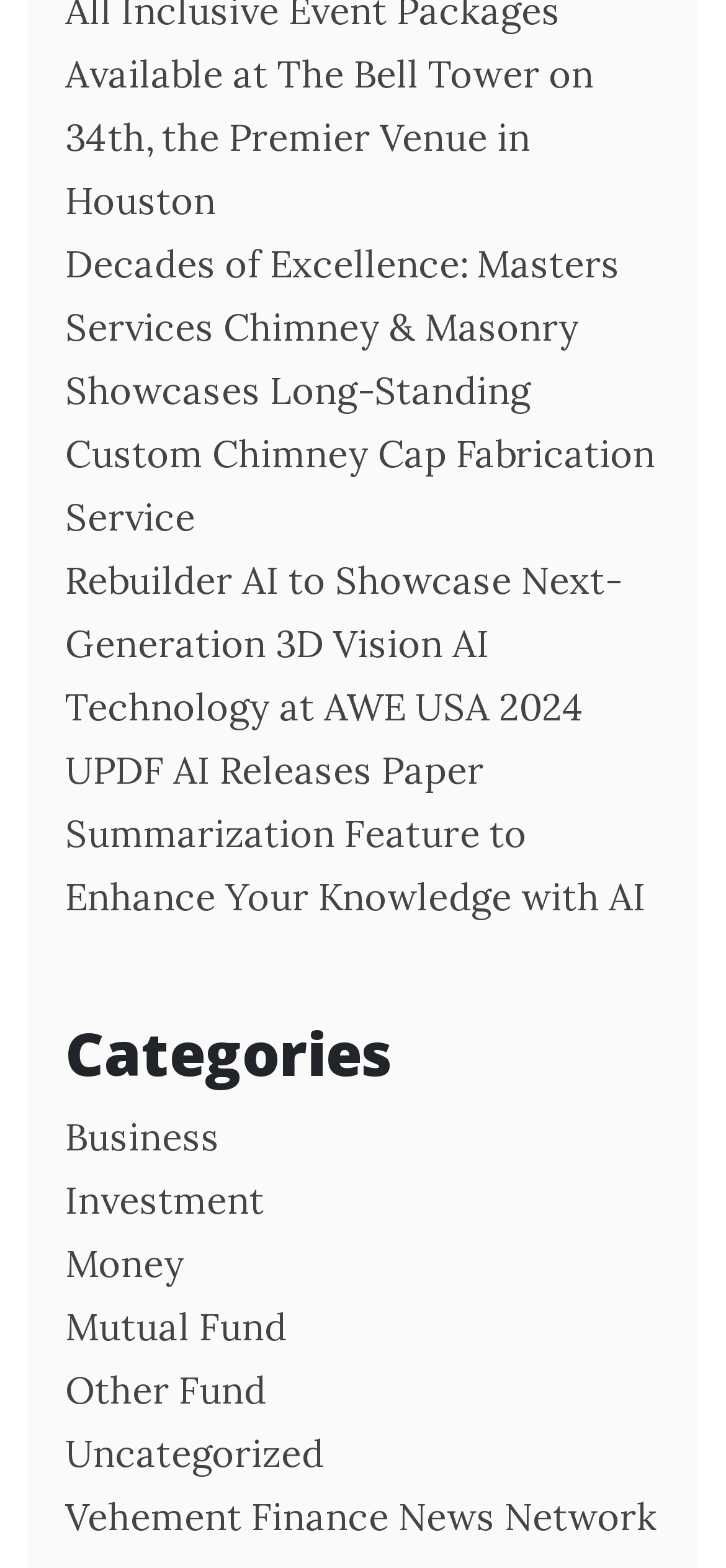Please analyze the image and provide a thorough answer to the question:
What is the topic of the first link?

The first link on the webpage has the text 'Decades of Excellence: Masters Services Chimney & Masonry Showcases Long-Standing Custom Chimney Cap Fabrication Service', which suggests that the topic of the link is related to chimney cap fabrication.